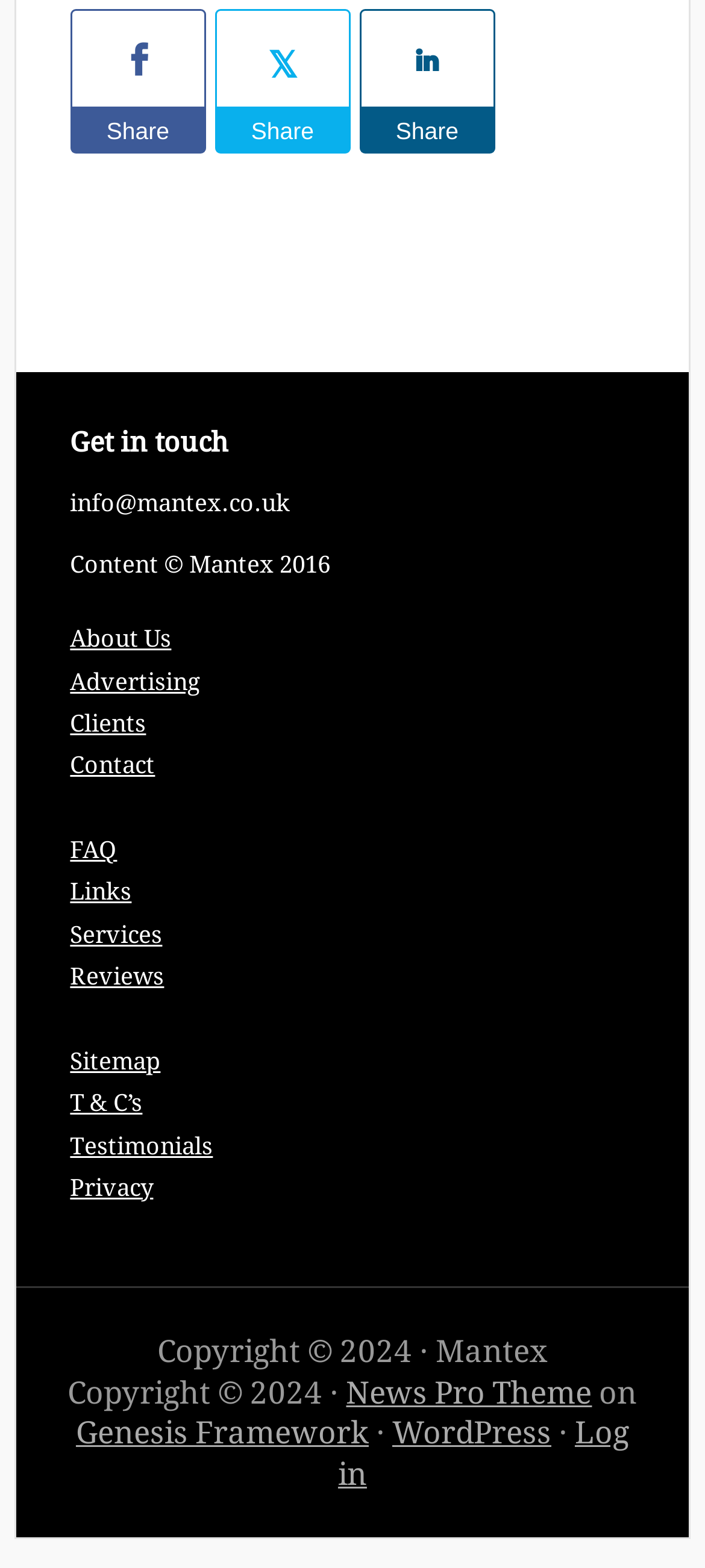Specify the bounding box coordinates (top-left x, top-left y, bottom-right x, bottom-right y) of the UI element in the screenshot that matches this description: Links

[0.099, 0.56, 0.187, 0.578]